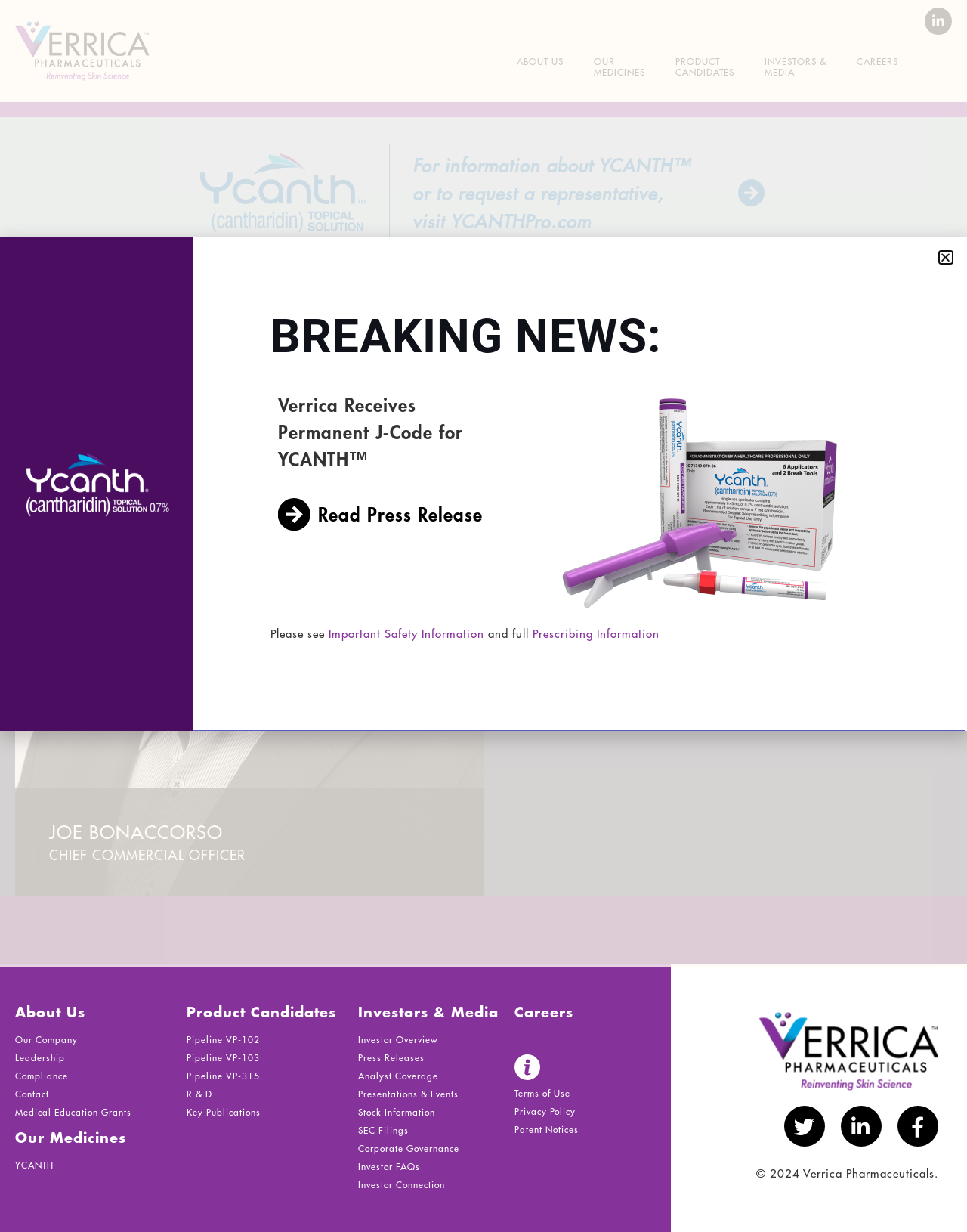What is the name of the Chief Commercial Officer?
Answer the question with a single word or phrase, referring to the image.

JOE BONACCORSO